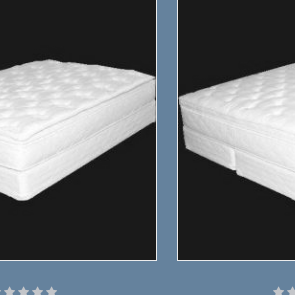Present a detailed portrayal of the image.

The image showcases two types of mattresses prominently displayed against a dark background, accentuating their design and texture. The mattress on the left has a traditional tufted surface, indicating a classic style with added comfort features. The right mattress appears to have a unique zipper design, suggesting customization options for convenience. Below the mattresses, a rating system is presented, currently showing a 0% rating with five stars filled in, which may indicate customer feedback or product reviews. This visual arrangement emphasizes the variety in mattress offerings, with a focus on quality and customer satisfaction.